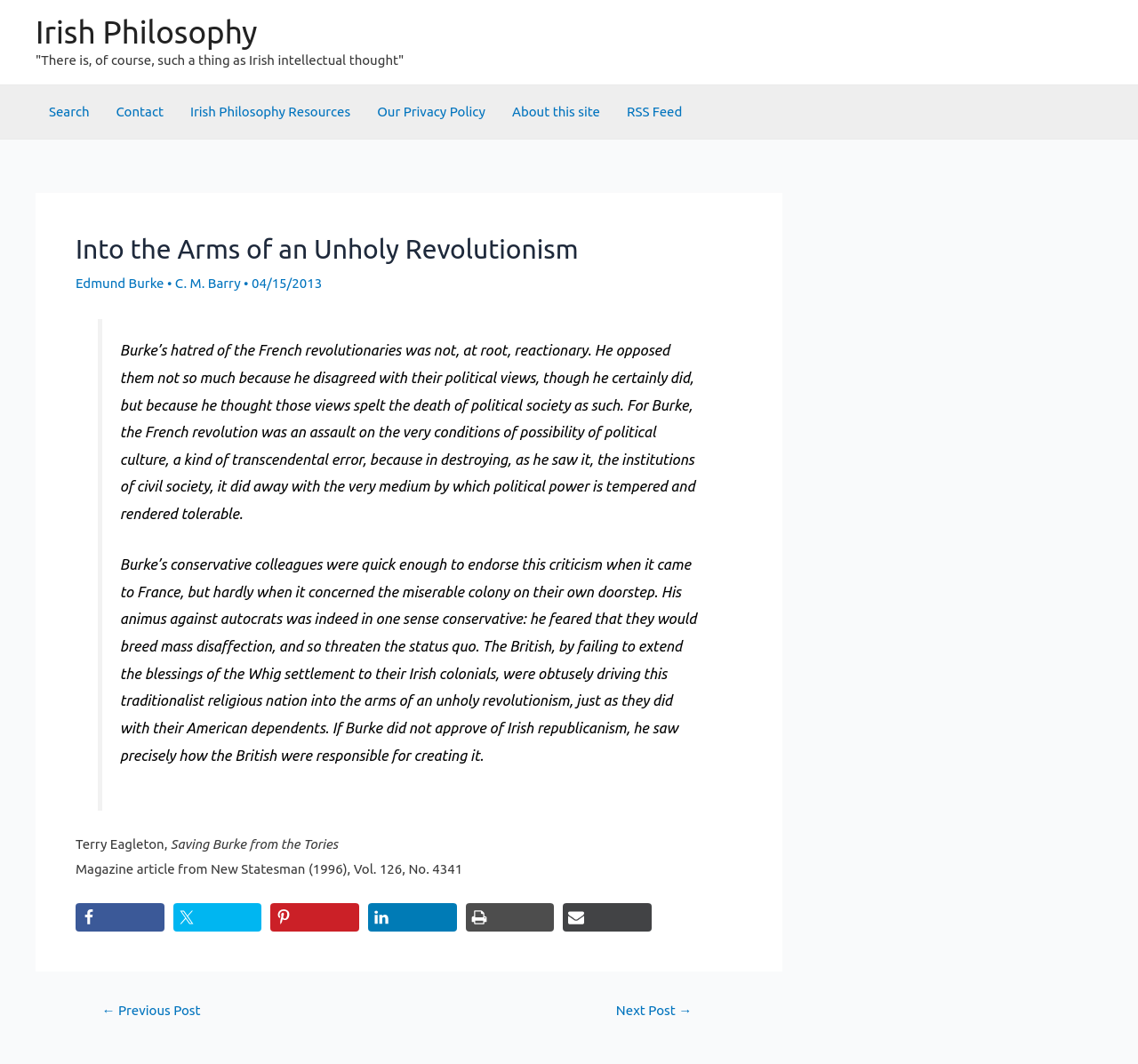Describe all visible elements and their arrangement on the webpage.

This webpage is about Irish philosophy, specifically discussing Edmund Burke's views on the French revolution and its impact on Ireland. At the top, there is a link to "Irish Philosophy" and a quote "There is, of course, such a thing as Irish intellectual thought". Below this, there is a navigation menu with links to "Search", "Contact", "Irish Philosophy Resources", "Our Privacy Policy", "About this site", and "RSS Feed".

The main content of the page is an article with a heading "Into the Arms of an Unholy Revolutionism". The article discusses Burke's hatred of the French revolutionaries and how he opposed them because he thought they threatened the very conditions of possibility of political culture. The article also mentions how Burke's conservative colleagues endorsed his criticism of the French revolution, but not when it came to Ireland.

The article is divided into sections, with a blockquote containing a long passage of text discussing Burke's views on the French revolution and its impact on Ireland. There are also links to other authors, such as Terry Eagleton, and a citation for a magazine article from New Statesman.

At the bottom of the page, there are social media links to share the article on Facebook, Twitter, Pinterest, LinkedIn, and Email, each with a corresponding image. There is also a post navigation menu with links to the previous and next posts.

Overall, the webpage is a scholarly article discussing Irish philosophy and Edmund Burke's views on the French revolution, with links to related resources and social media sharing options.